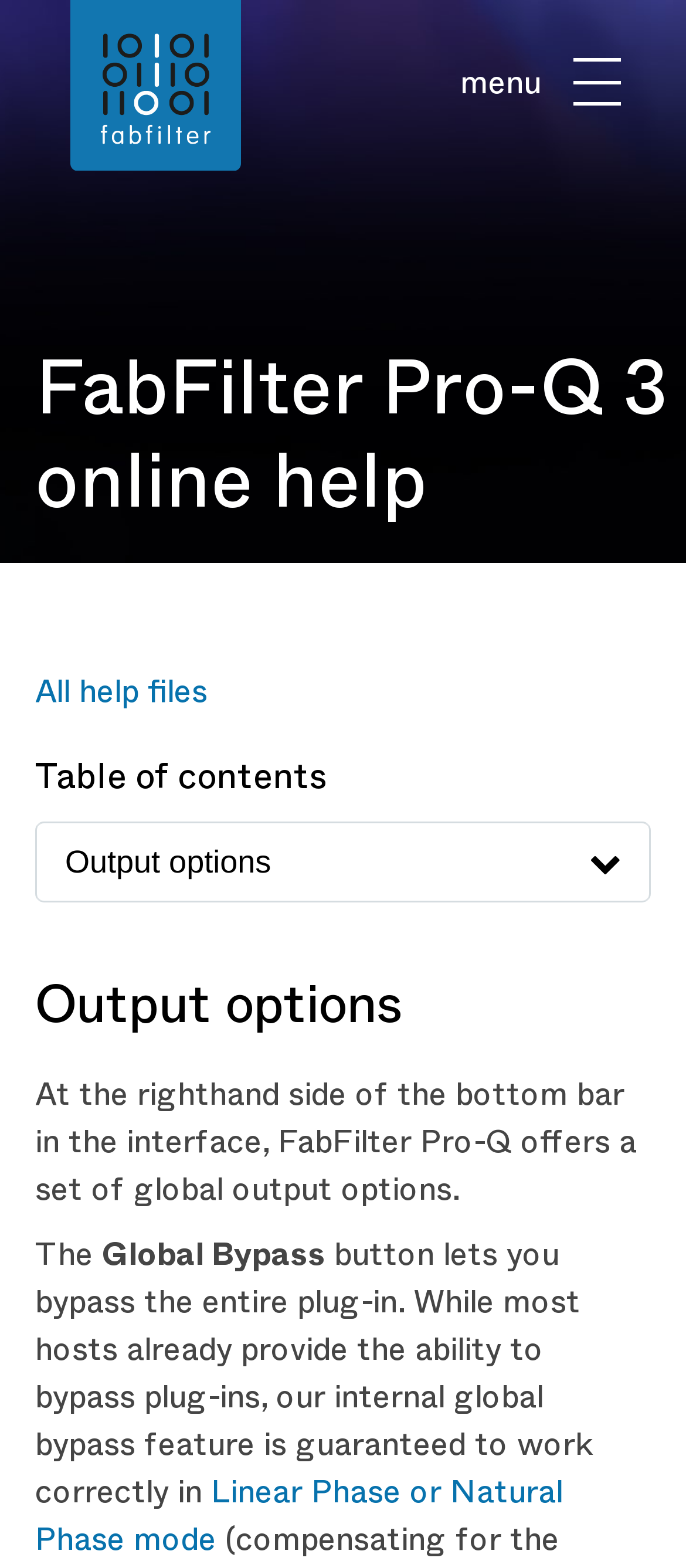Identify the bounding box coordinates for the element you need to click to achieve the following task: "Get help with job search". The coordinates must be four float values ranging from 0 to 1, formatted as [left, top, right, bottom].

None